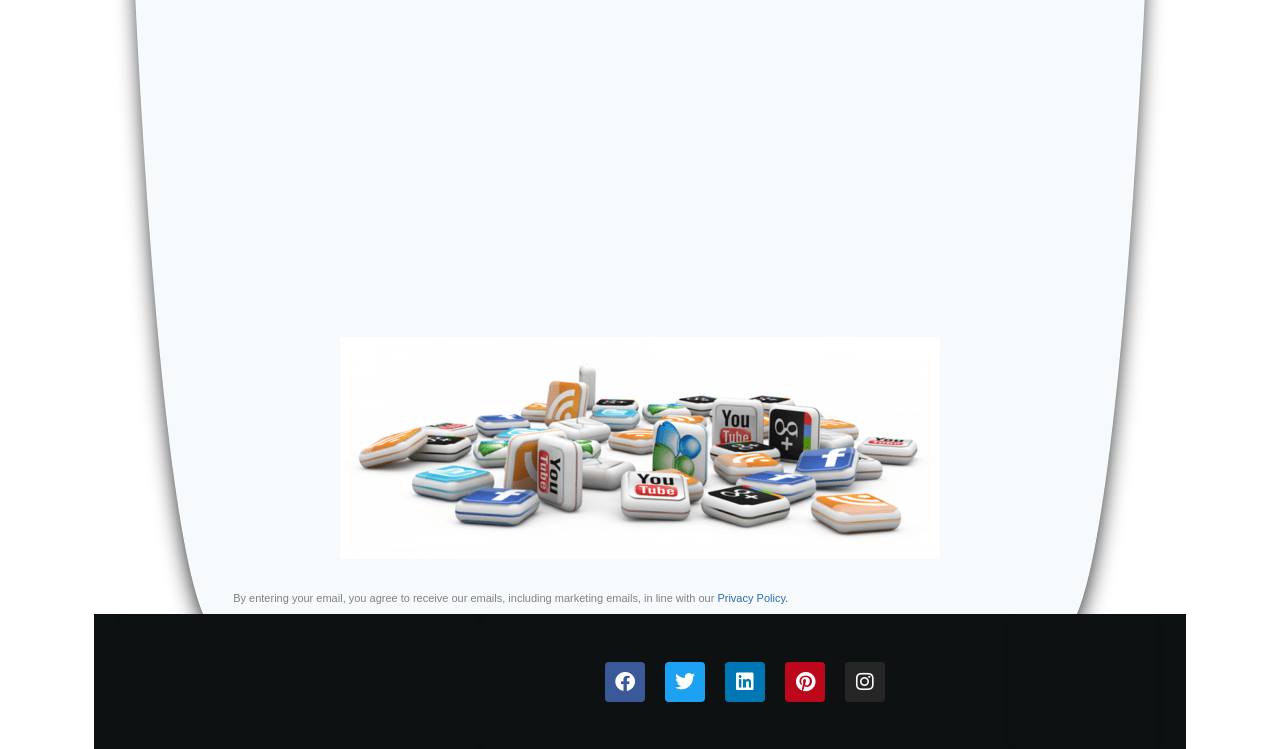Using the provided element description, identify the bounding box coordinates as (top-left x, top-left y, bottom-right x, bottom-right y). Ensure all values are between 0 and 1. Description: News

None